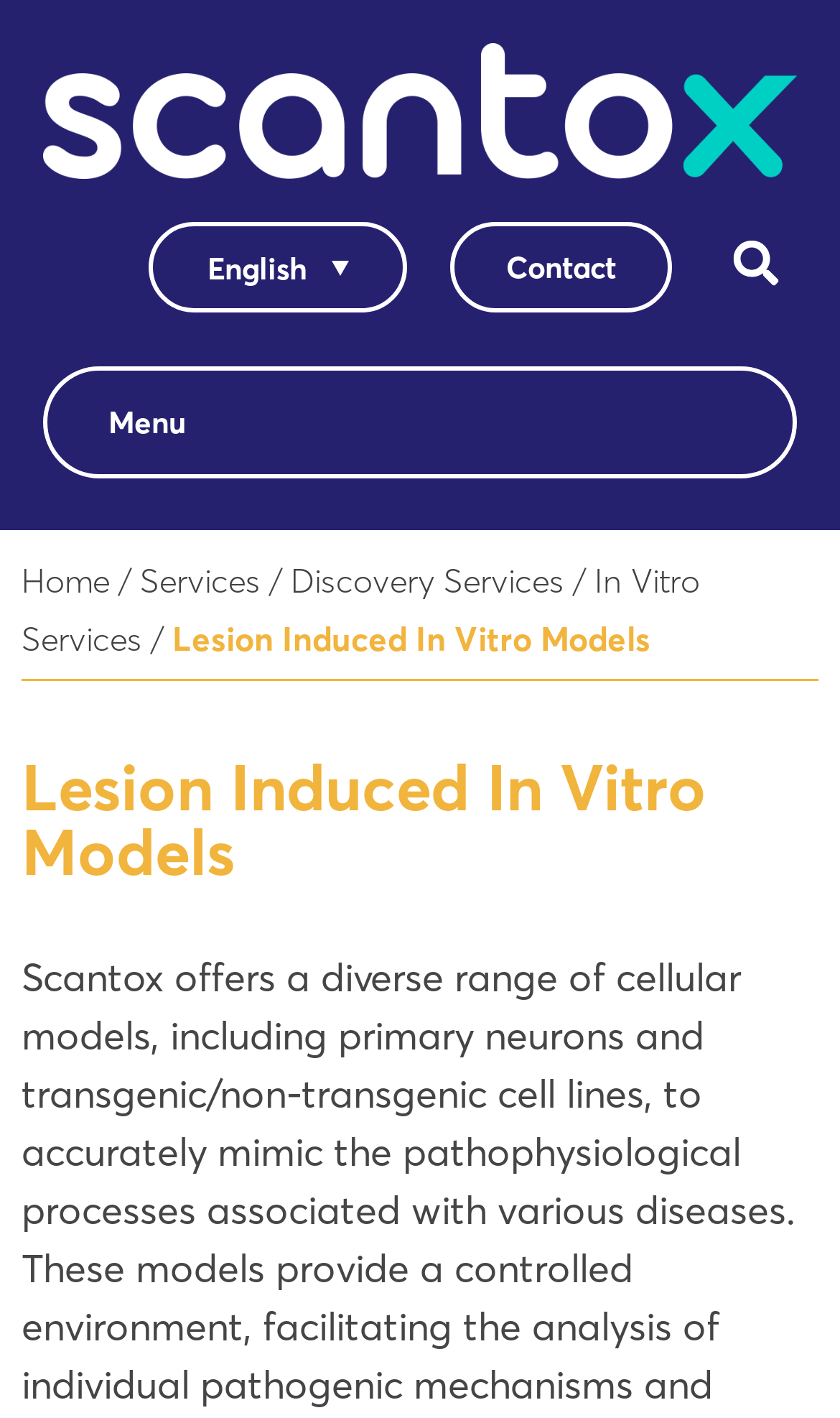Determine the bounding box coordinates of the region to click in order to accomplish the following instruction: "go to Home page". Provide the coordinates as four float numbers between 0 and 1, specifically [left, top, right, bottom].

[0.026, 0.395, 0.131, 0.424]